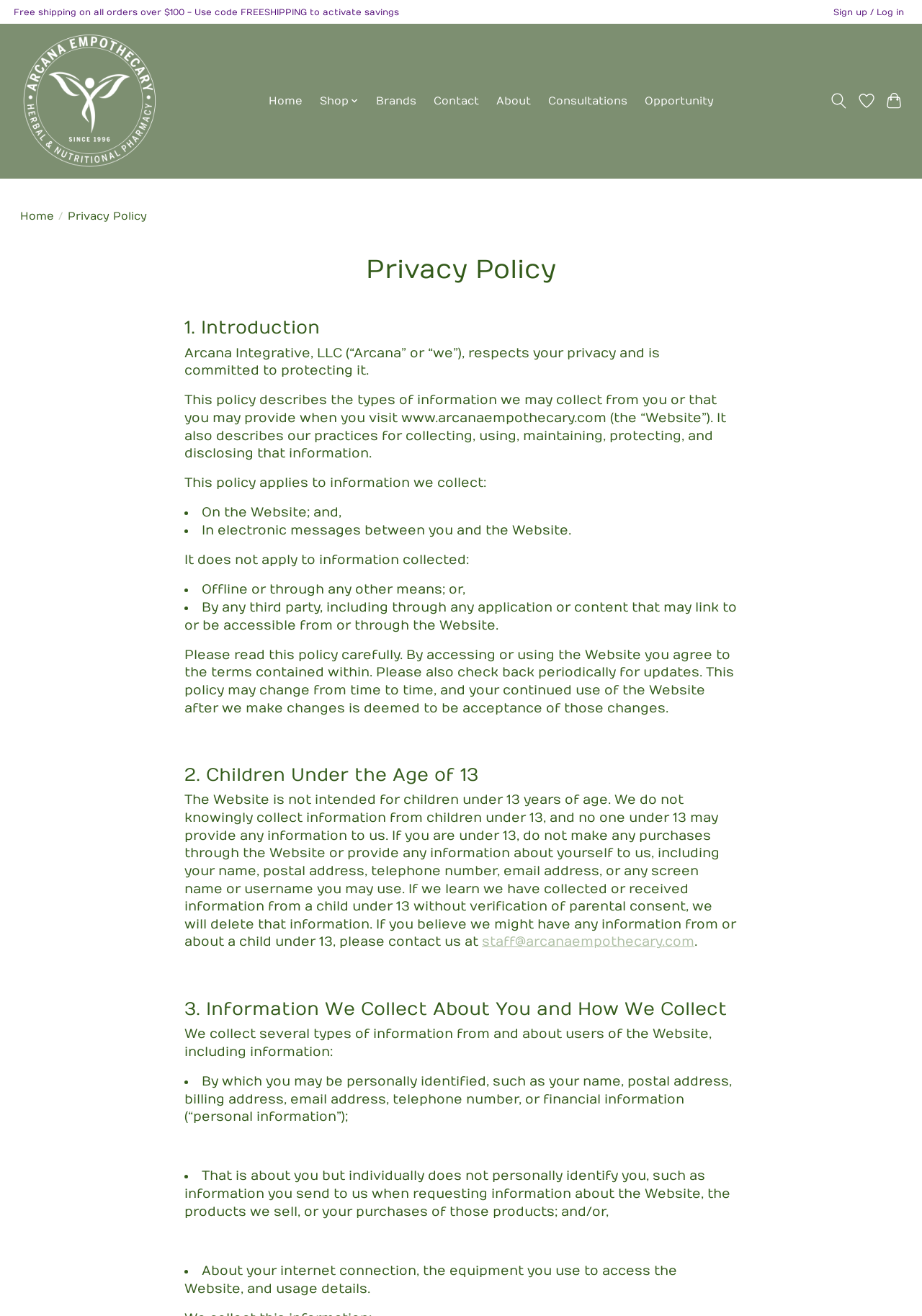Identify the bounding box coordinates for the element you need to click to achieve the following task: "Sign up or log in". Provide the bounding box coordinates as four float numbers between 0 and 1, in the form [left, top, right, bottom].

[0.9, 0.003, 0.985, 0.015]